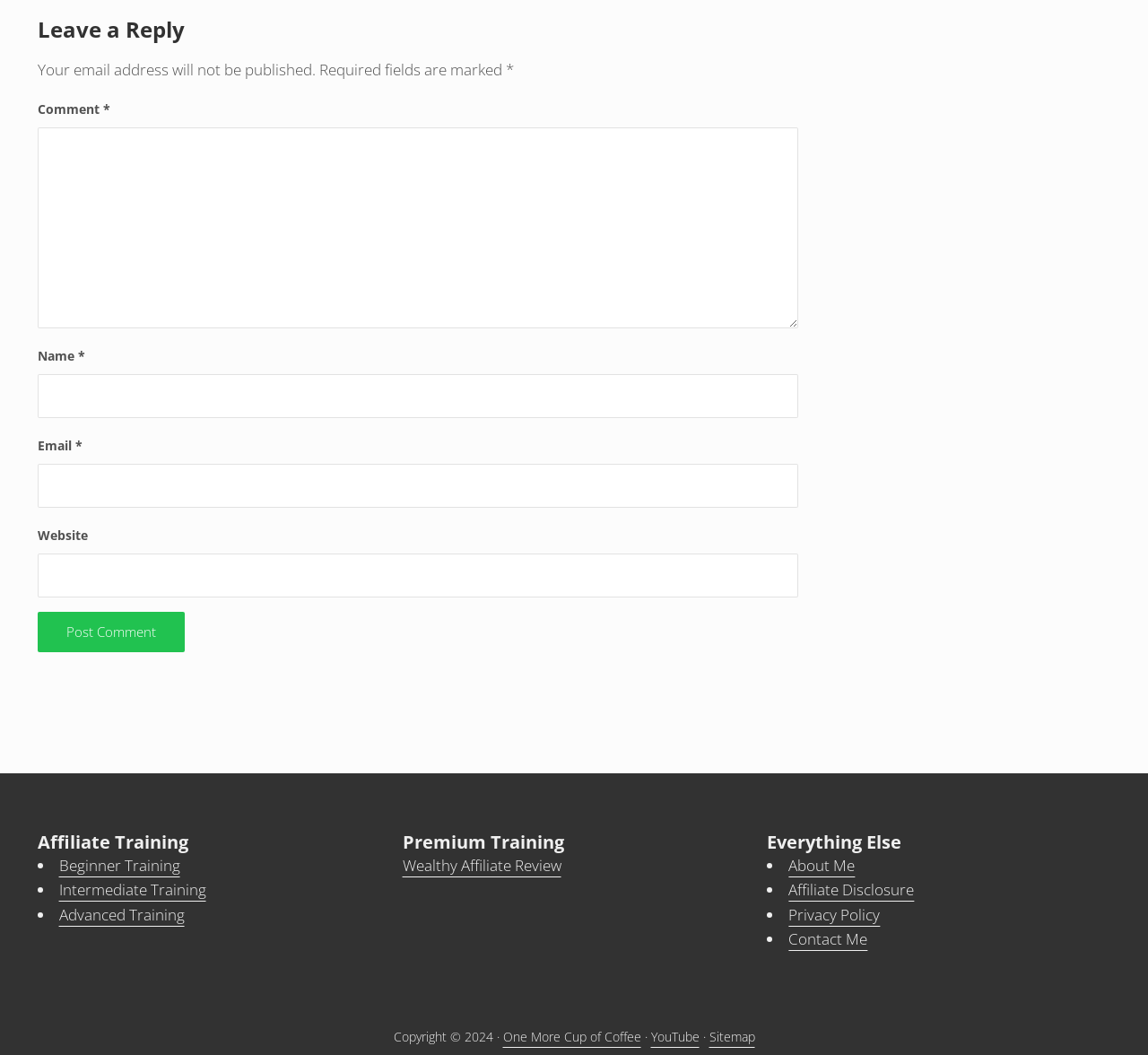Show me the bounding box coordinates of the clickable region to achieve the task as per the instruction: "Read the 'Wealthy Affiliate Review'".

[0.35, 0.81, 0.489, 0.83]